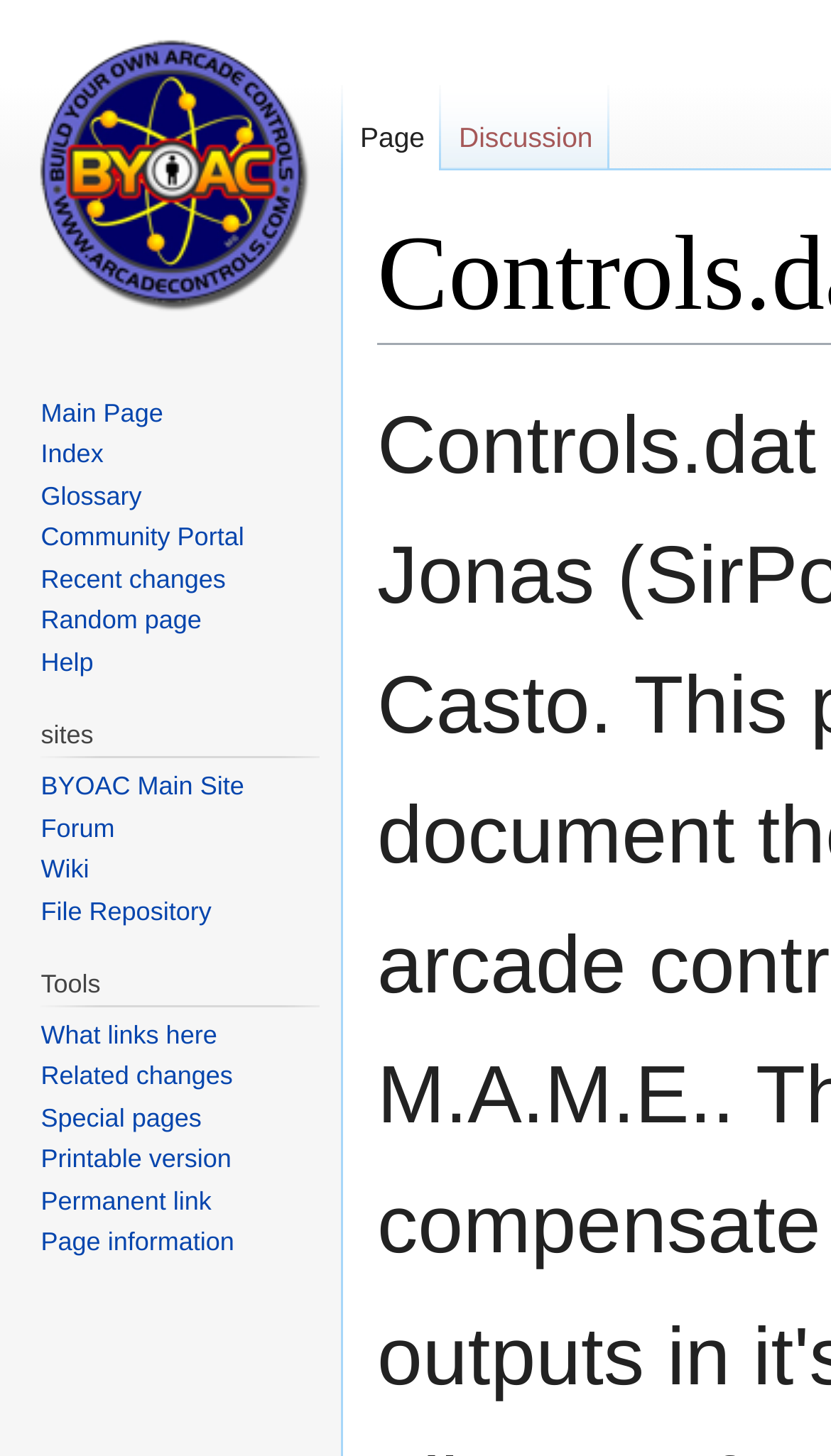Please identify the bounding box coordinates of the clickable element to fulfill the following instruction: "View the glossary". The coordinates should be four float numbers between 0 and 1, i.e., [left, top, right, bottom].

[0.049, 0.33, 0.171, 0.351]